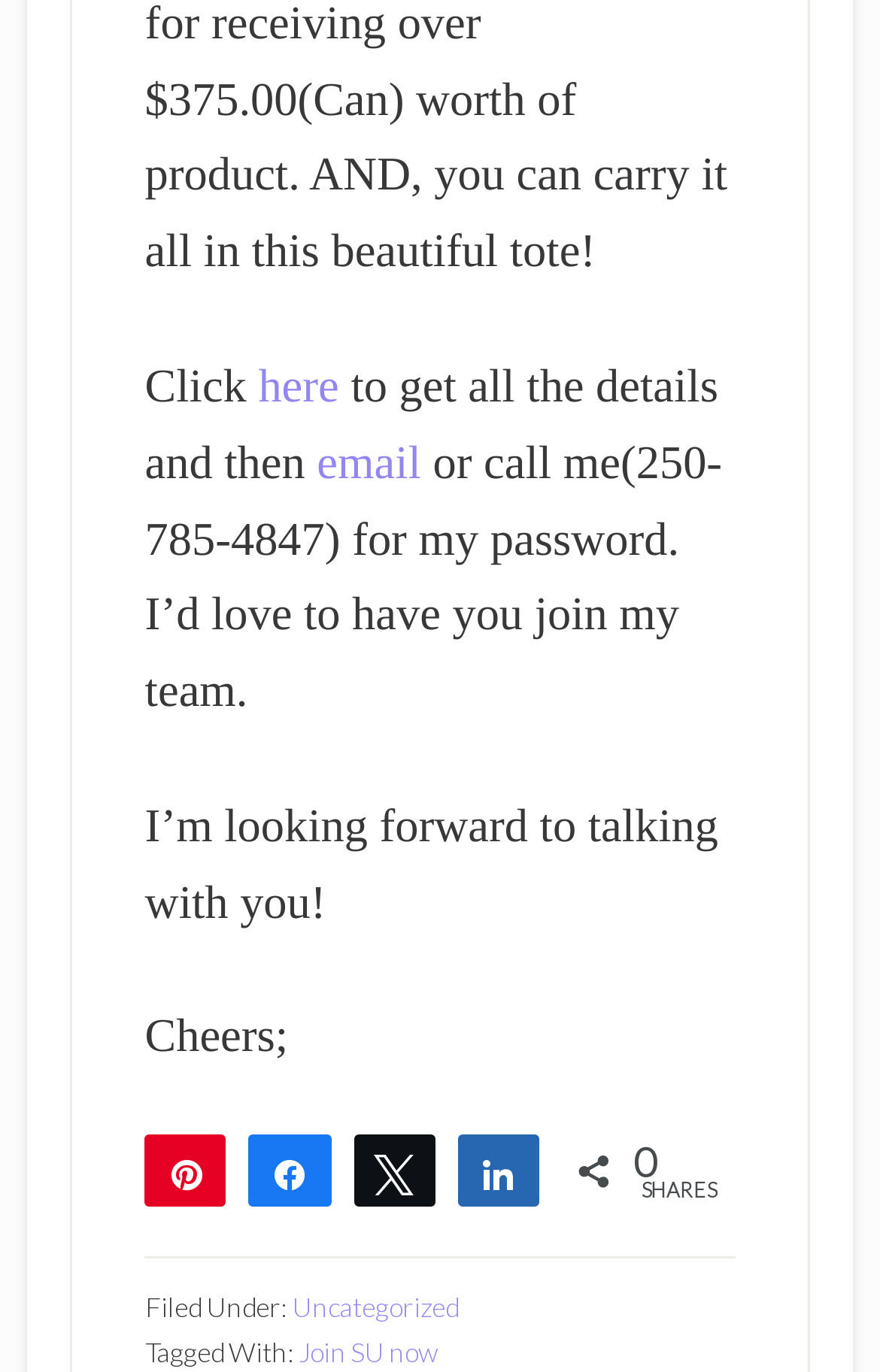What is the author's sentiment at the end?
Refer to the image and provide a detailed answer to the question.

The author ends their message with 'Cheers;' which is a casual way of expressing good wishes, indicating a cheerful tone.